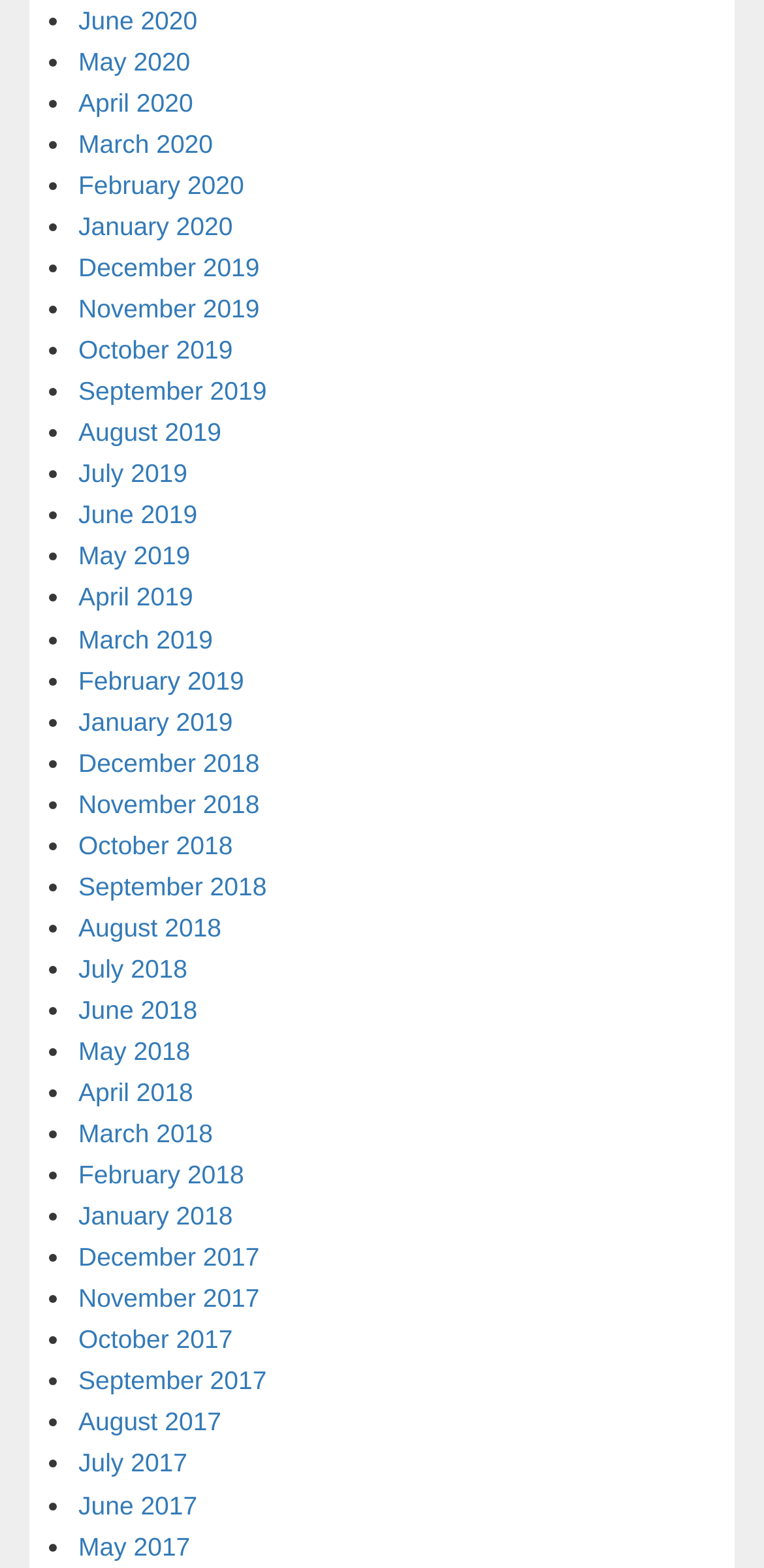Find the bounding box coordinates for the area you need to click to carry out the instruction: "View April 2020". The coordinates should be four float numbers between 0 and 1, indicated as [left, top, right, bottom].

[0.103, 0.056, 0.253, 0.075]